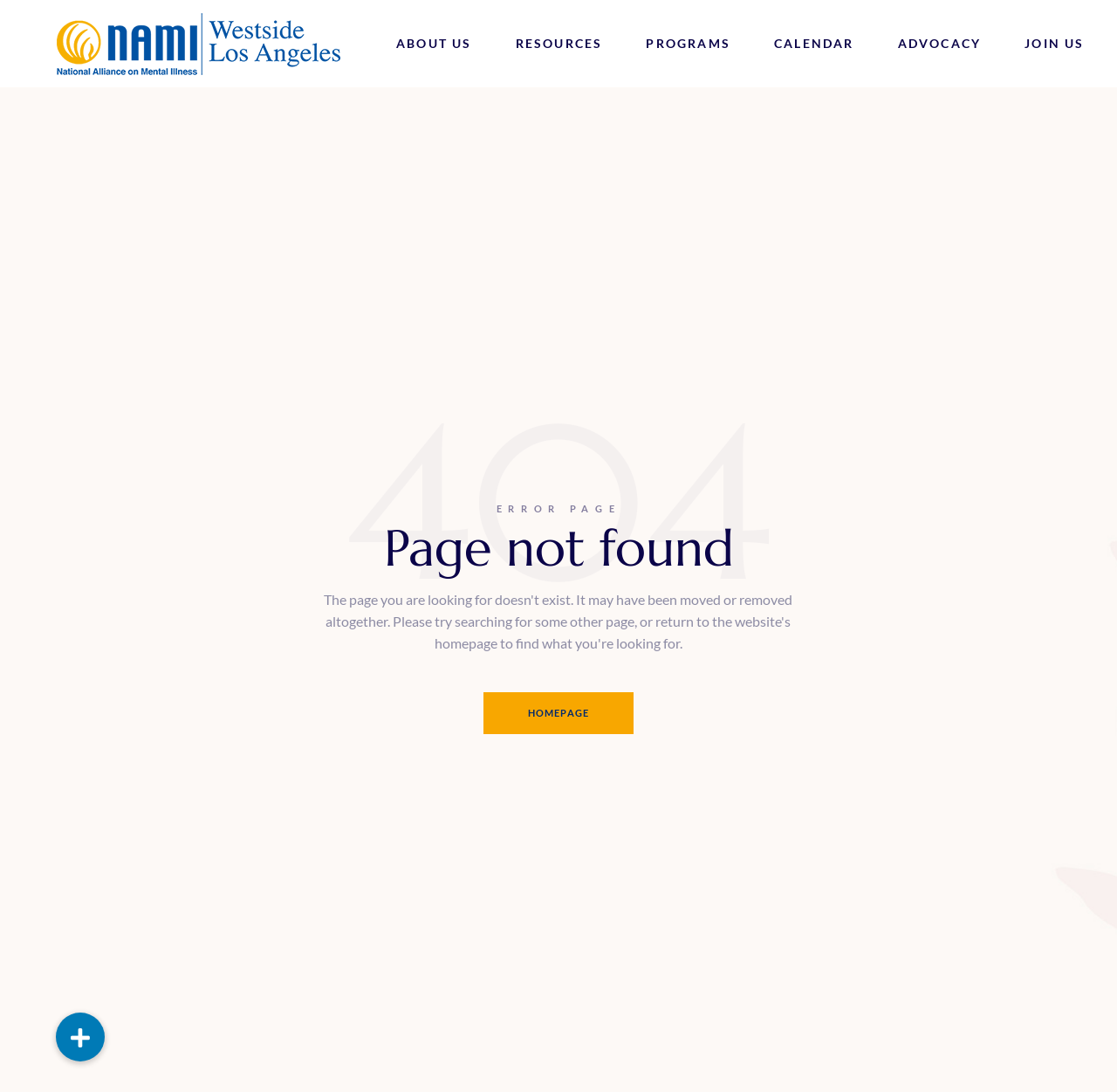What is the last link in the 'PROGRAMS' category?
Can you give a detailed and elaborate answer to the question?

I looked at the links under the 'PROGRAMS' category and found that the last link is 'Support Services and Programs'.